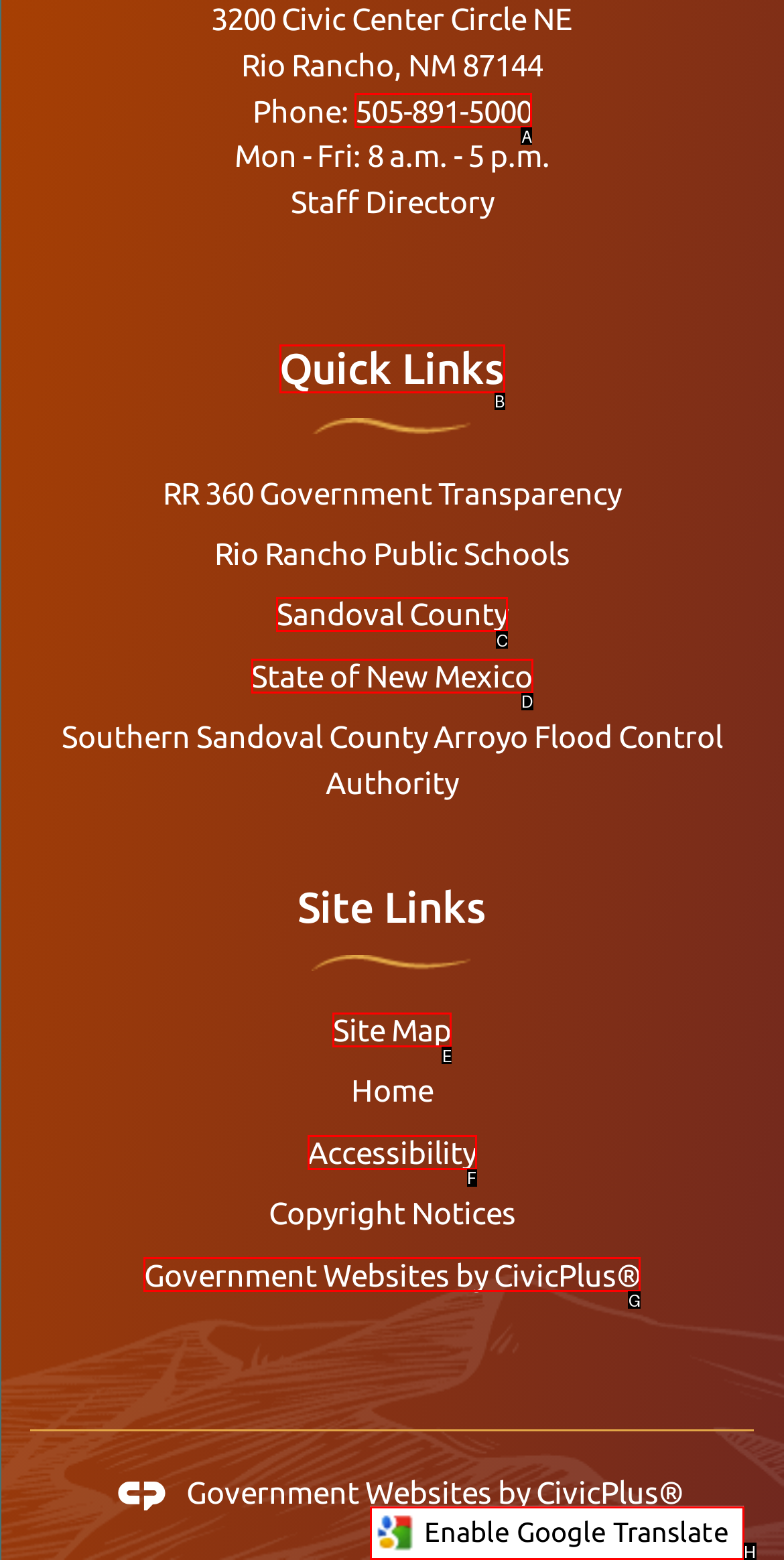Determine the HTML element that aligns with the description: Zone 40, Edmonton Real Estate
Answer by stating the letter of the appropriate option from the available choices.

None